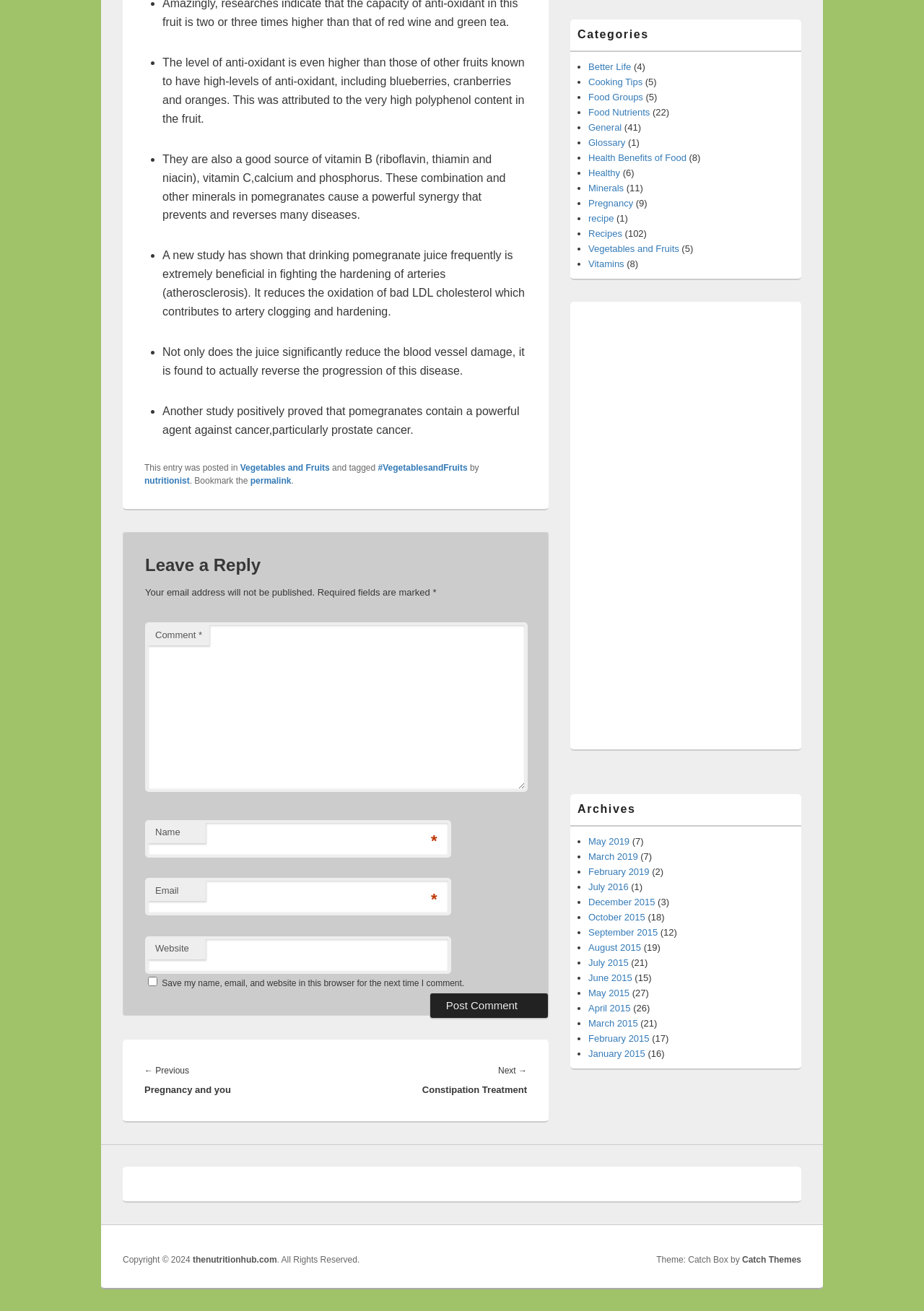Locate the bounding box for the described UI element: "September 2015". Ensure the coordinates are four float numbers between 0 and 1, formatted as [left, top, right, bottom].

[0.637, 0.707, 0.712, 0.715]